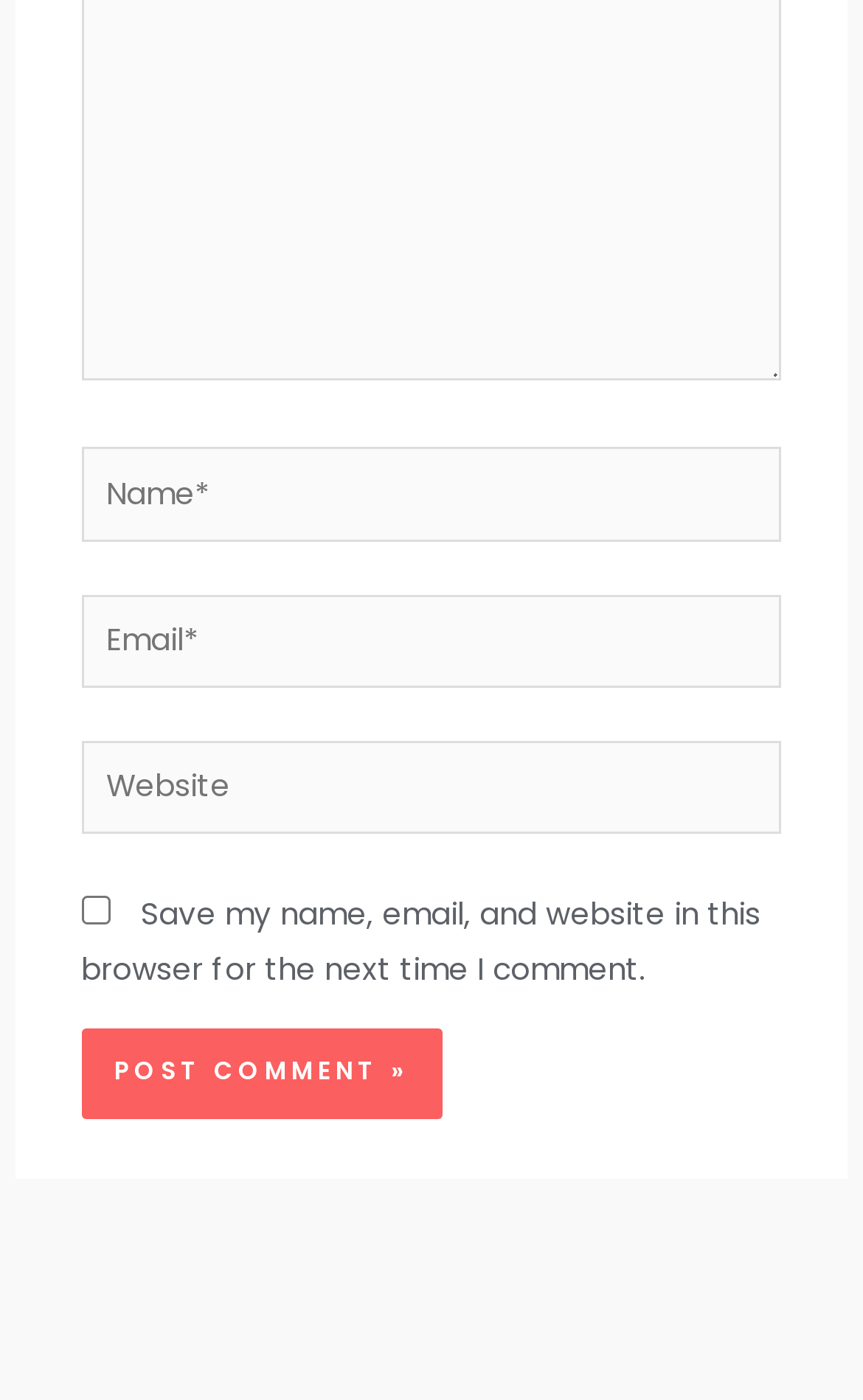Identify the bounding box of the UI element described as follows: "name="submit" value="Post Comment »"". Provide the coordinates as four float numbers in the range of 0 to 1 [left, top, right, bottom].

[0.094, 0.735, 0.512, 0.799]